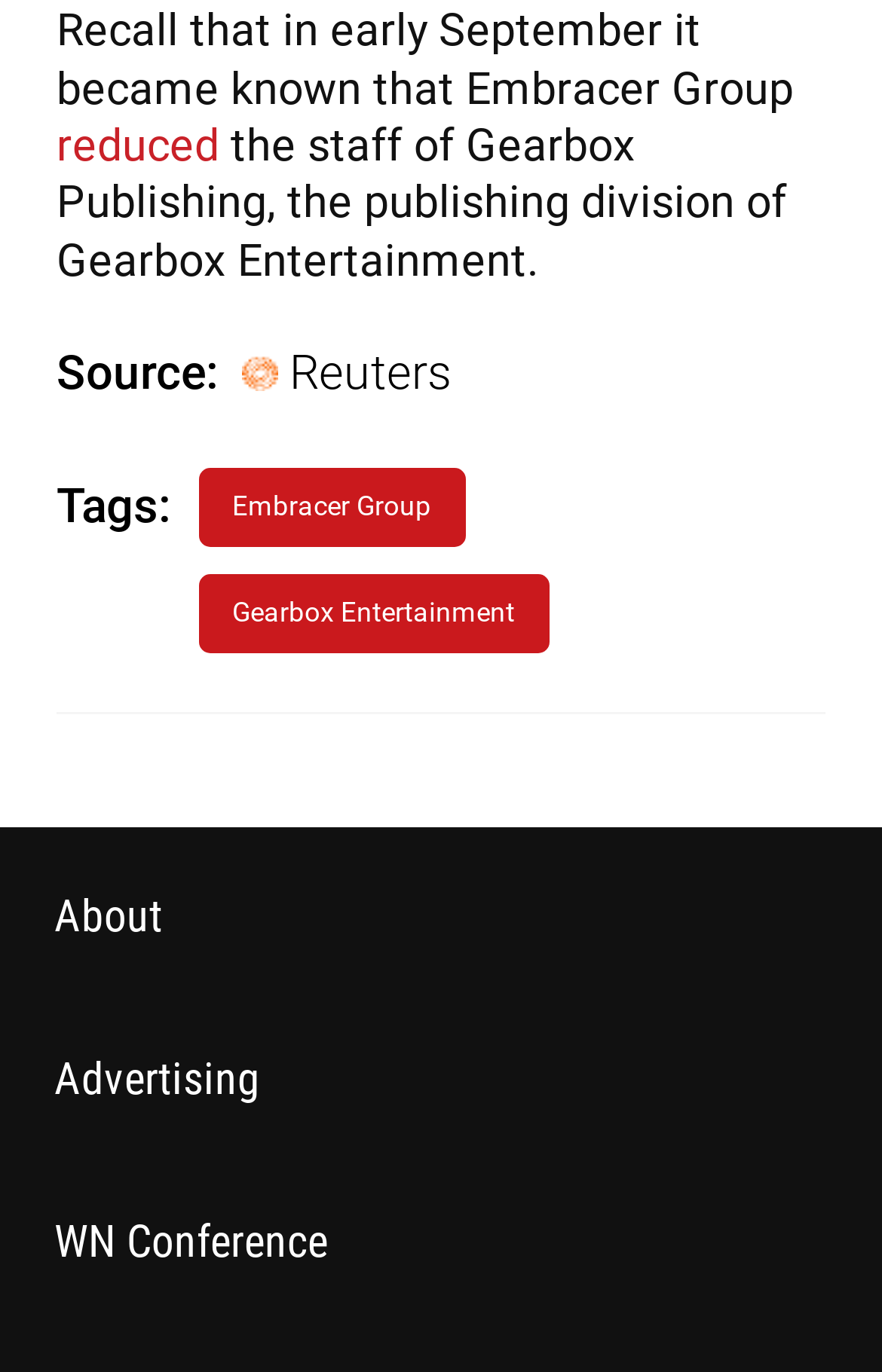Provide a short answer to the following question with just one word or phrase: What is the topic of the news?

Embracer Group